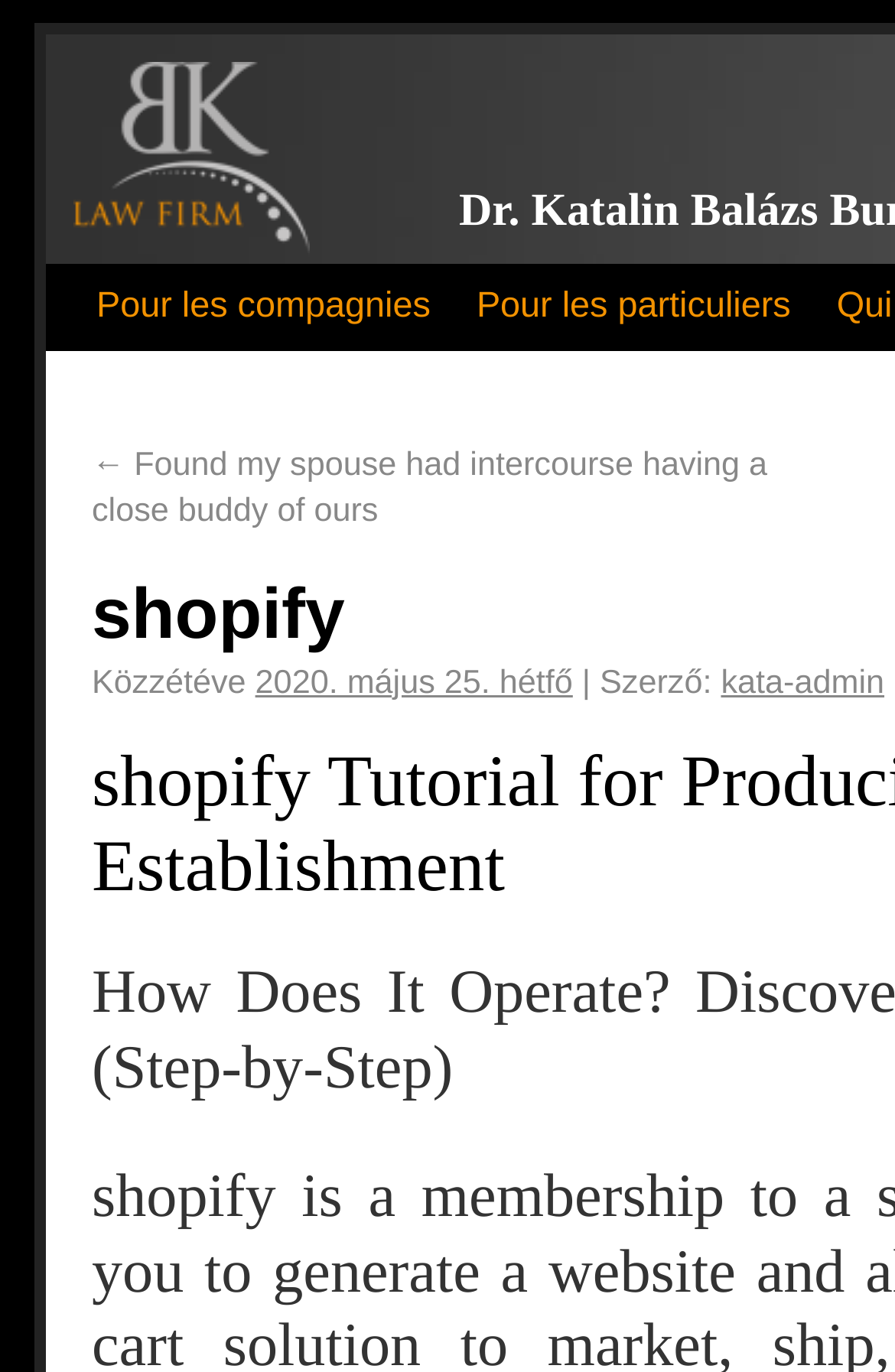What is the topic of the article below the links?
Could you please answer the question thoroughly and with as much detail as possible?

The article's title is '← Found my spouse had intercourse having a close buddy of ours', which suggests that the topic of the article is infidelity or cheating in a relationship.